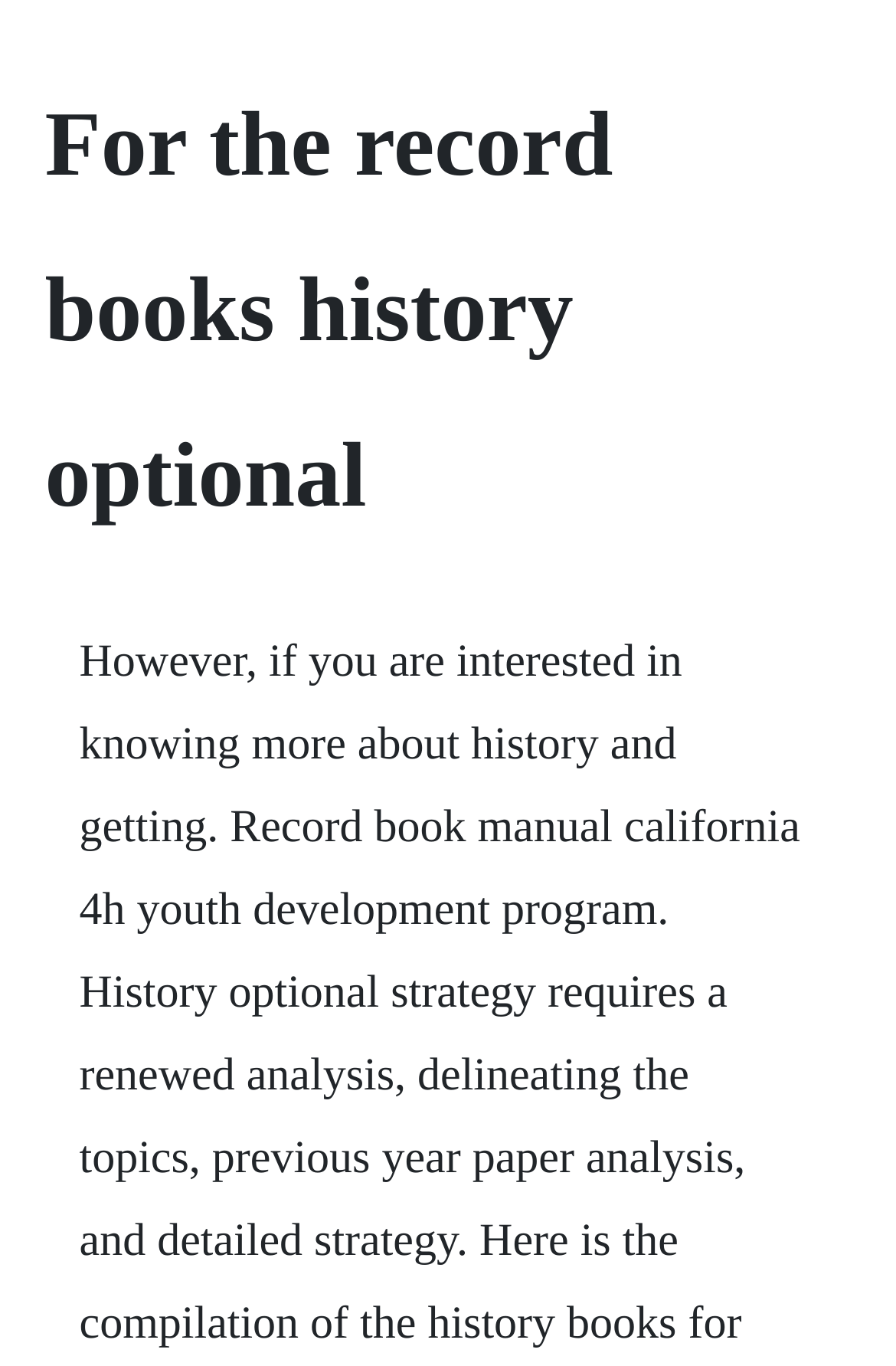Locate the headline of the webpage and generate its content.

For the record books history optional